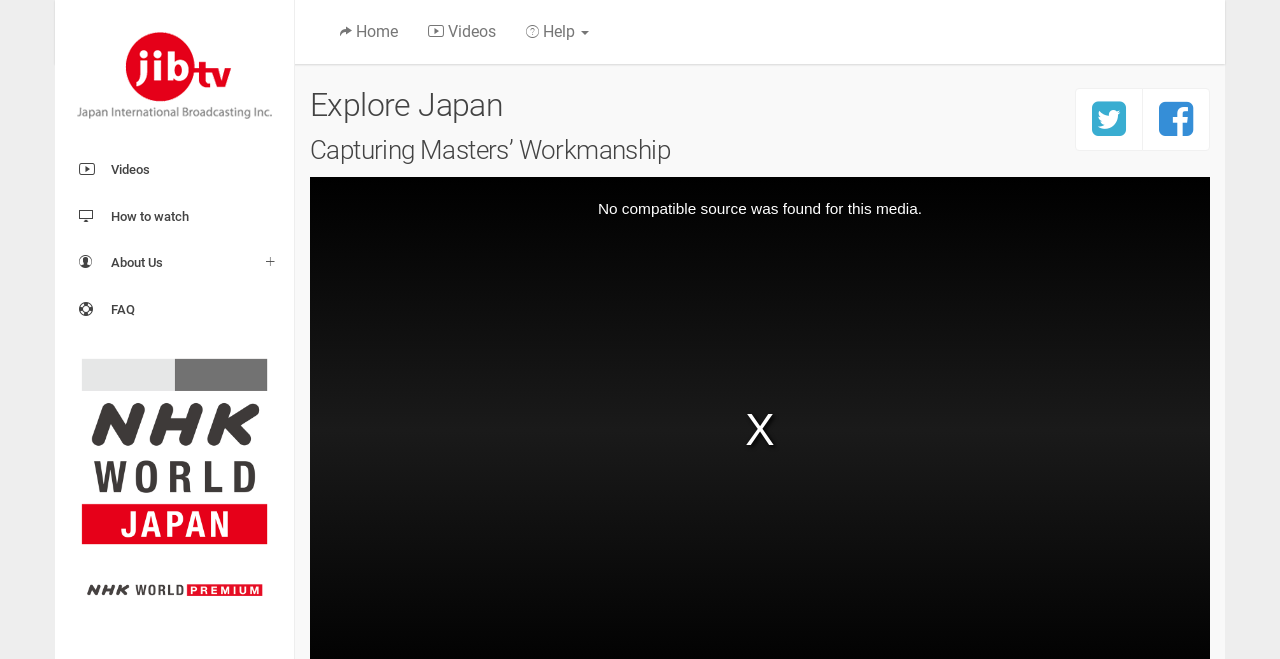How many navigation links are on the top left?
Please look at the screenshot and answer using one word or phrase.

4